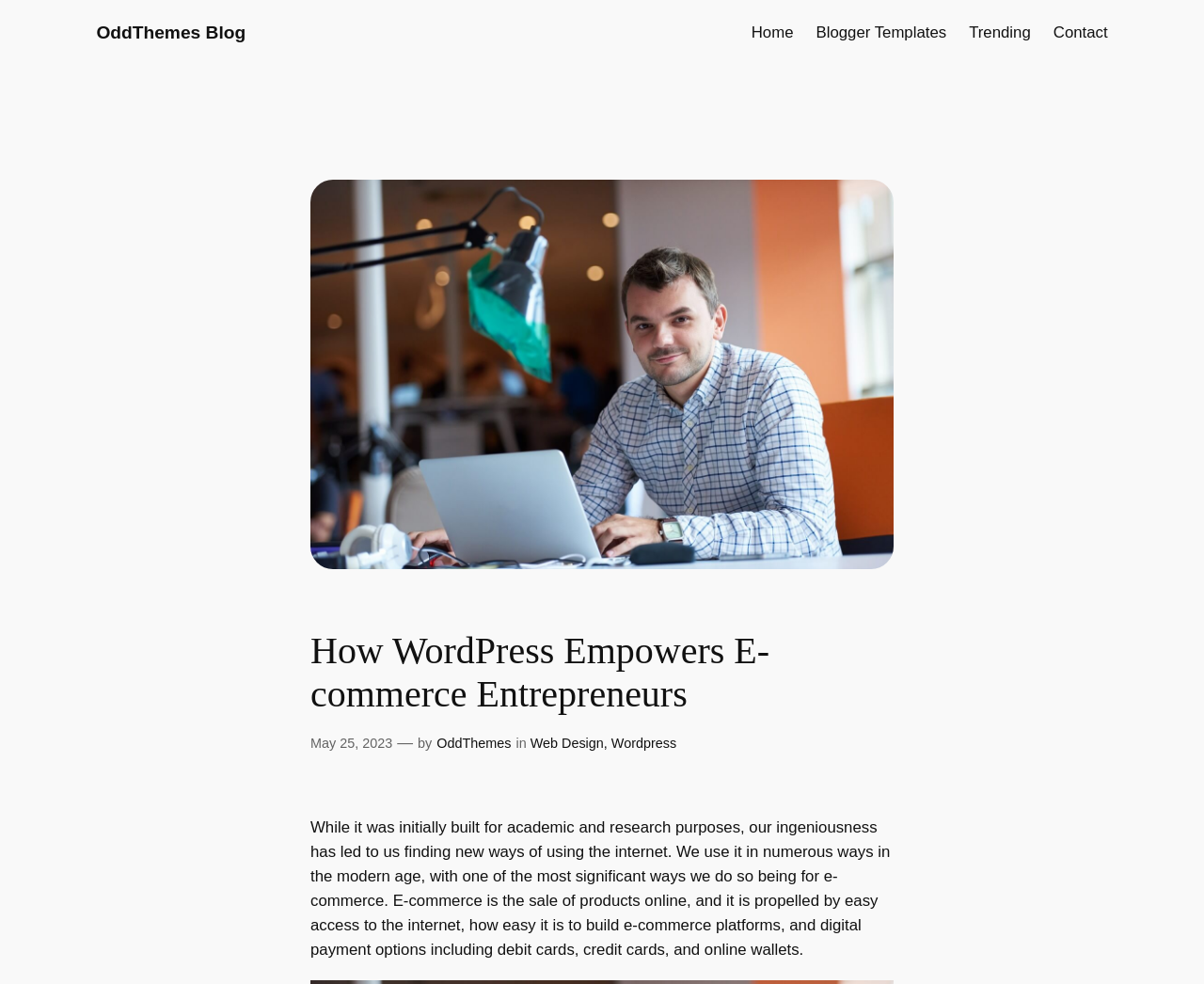What is the name of the blog?
Look at the image and provide a detailed response to the question.

The name of the blog can be found in the top-left corner of the webpage, where it is written as a link 'OddThemes Blog'.